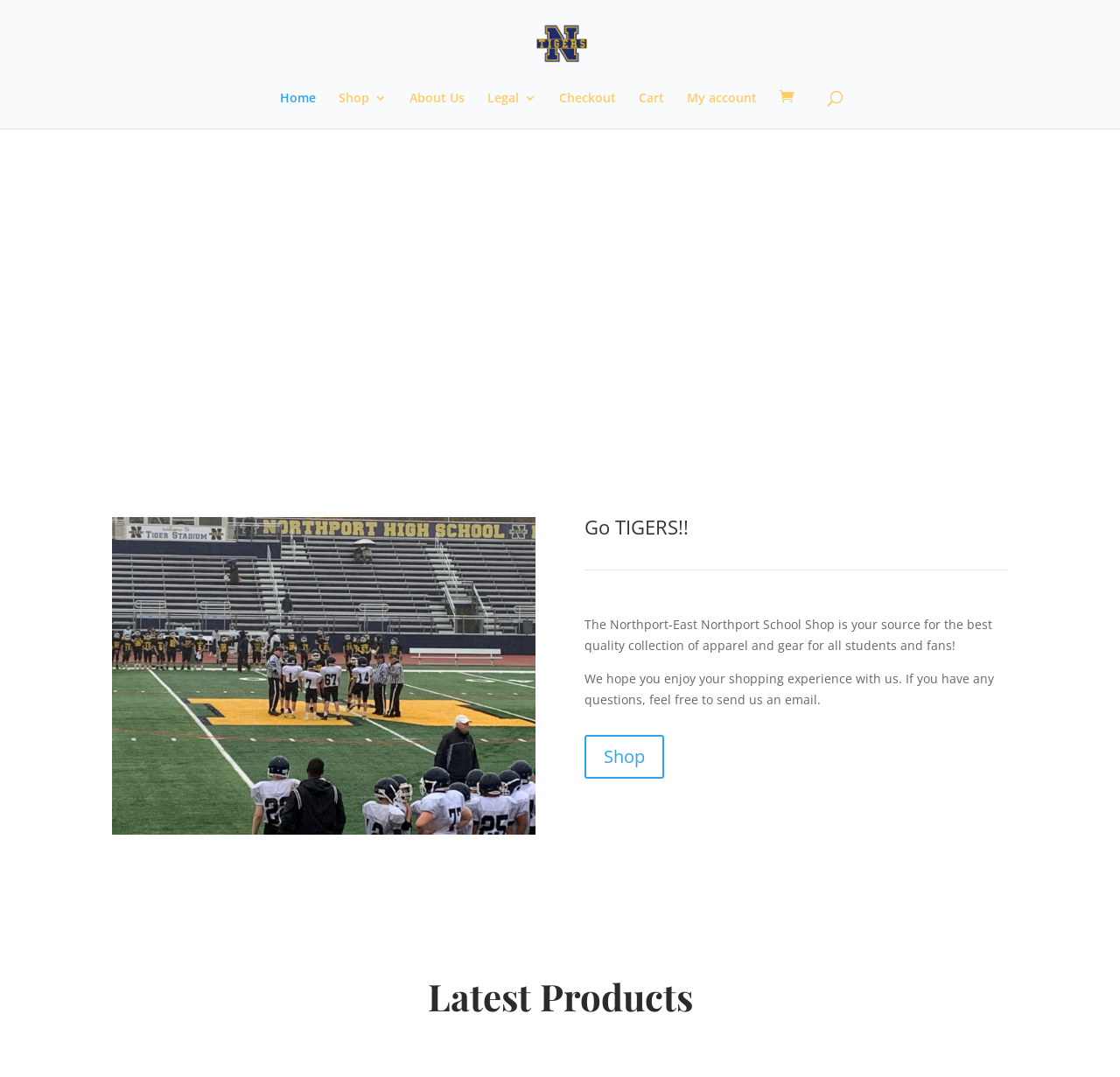Refer to the image and answer the question with as much detail as possible: What is the name of the school shop?

The name of the school shop can be found in the top-left corner of the webpage, where it says 'Northport-East Northport Shop | It's the Northport-East Northport School Shop!' and also as a link with an image next to it.